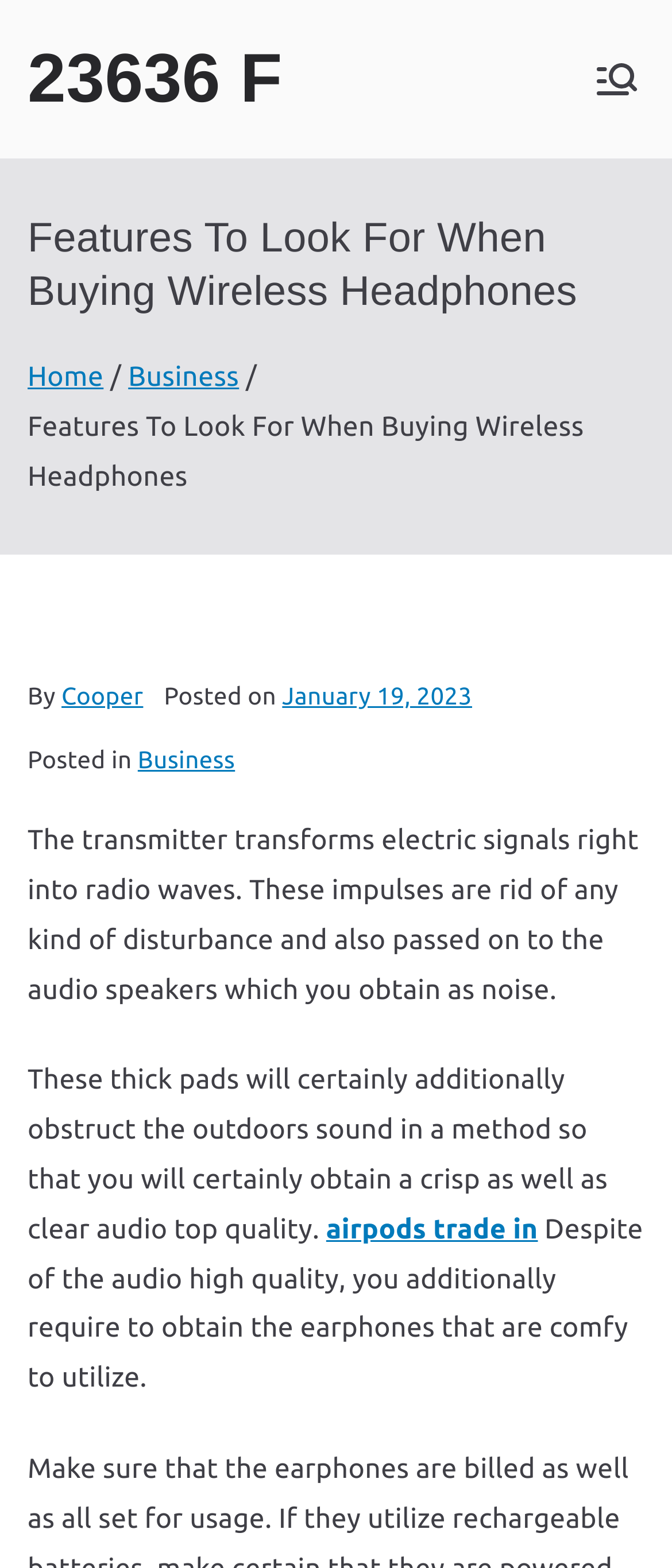Find the bounding box coordinates for the HTML element described as: "Skip to content". The coordinates should consist of four float values between 0 and 1, i.e., [left, top, right, bottom].

[0.0, 0.004, 0.248, 0.023]